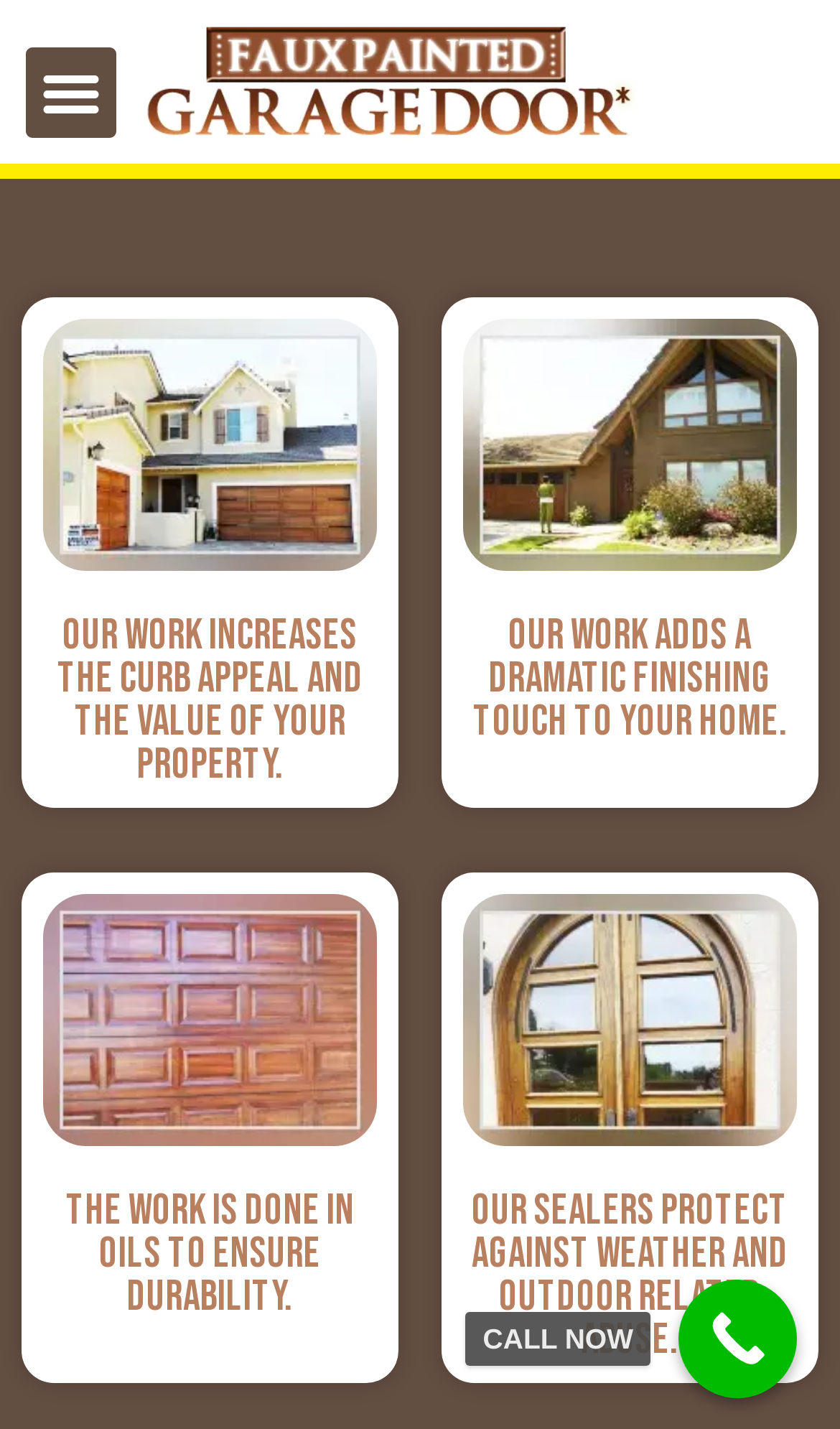Provide a thorough description of this webpage.

The webpage is about Faux Painted Garage Doors, with a focus on the advantages of this service. At the top left, there is a menu toggle button. To the right of the button, a link is placed. 

The main content of the webpage is divided into two columns. On the left side, there are three headings that describe the benefits of the service. The first heading states that the work increases the curb appeal and the value of the property. The second heading is not present in this column. The third heading explains that the work is done in oils to ensure durability.

On the right side, there are two headings. The first one adds that the work provides a dramatic finishing touch to the home. The second heading mentions that the sealers used protect against weather and outdoor related abuse.

At the bottom right of the webpage, there is a call-to-action "Call Now" button.